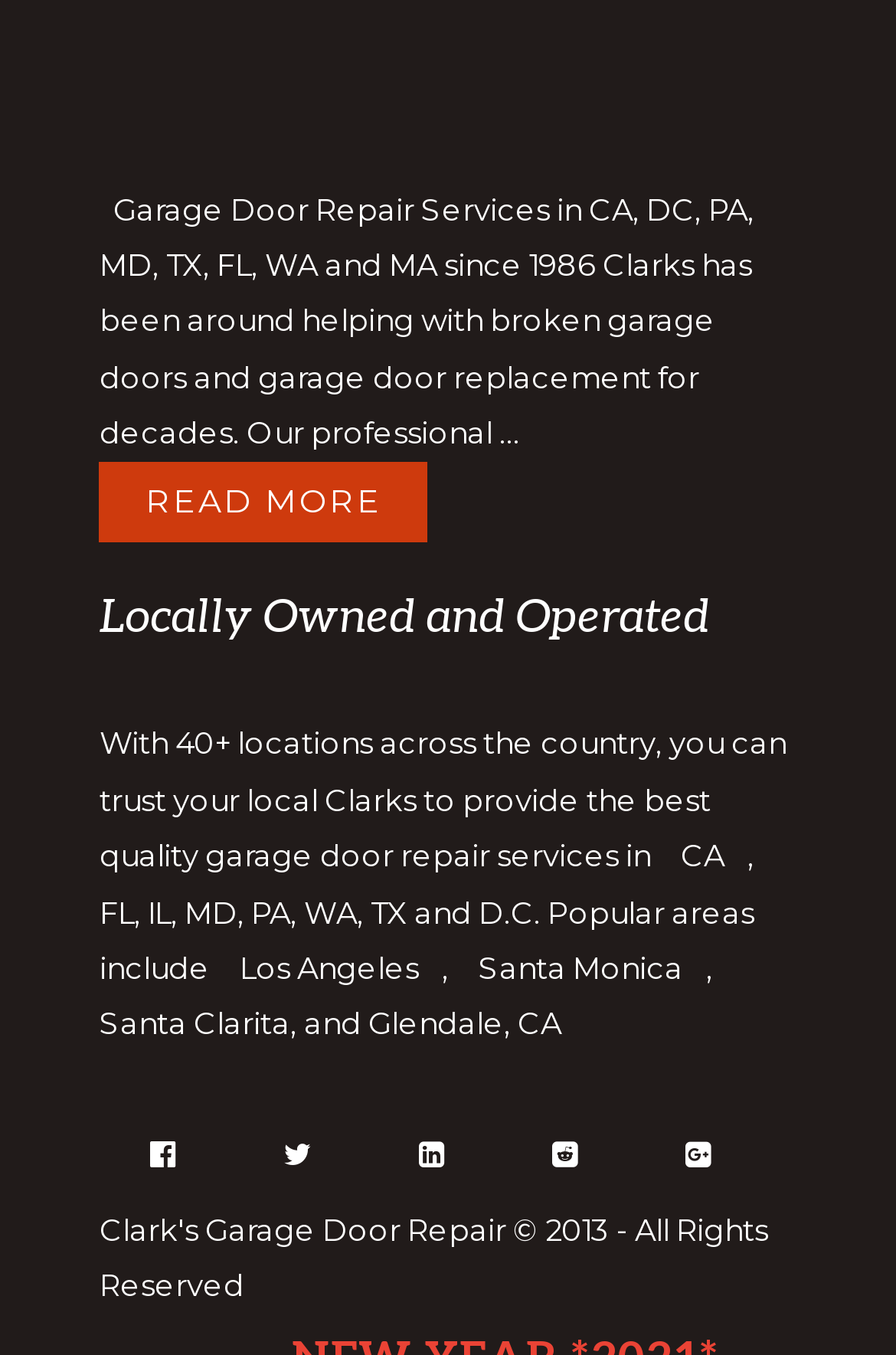Answer with a single word or phrase: 
What is the popular area in CA where Clarks provides services?

Los Angeles